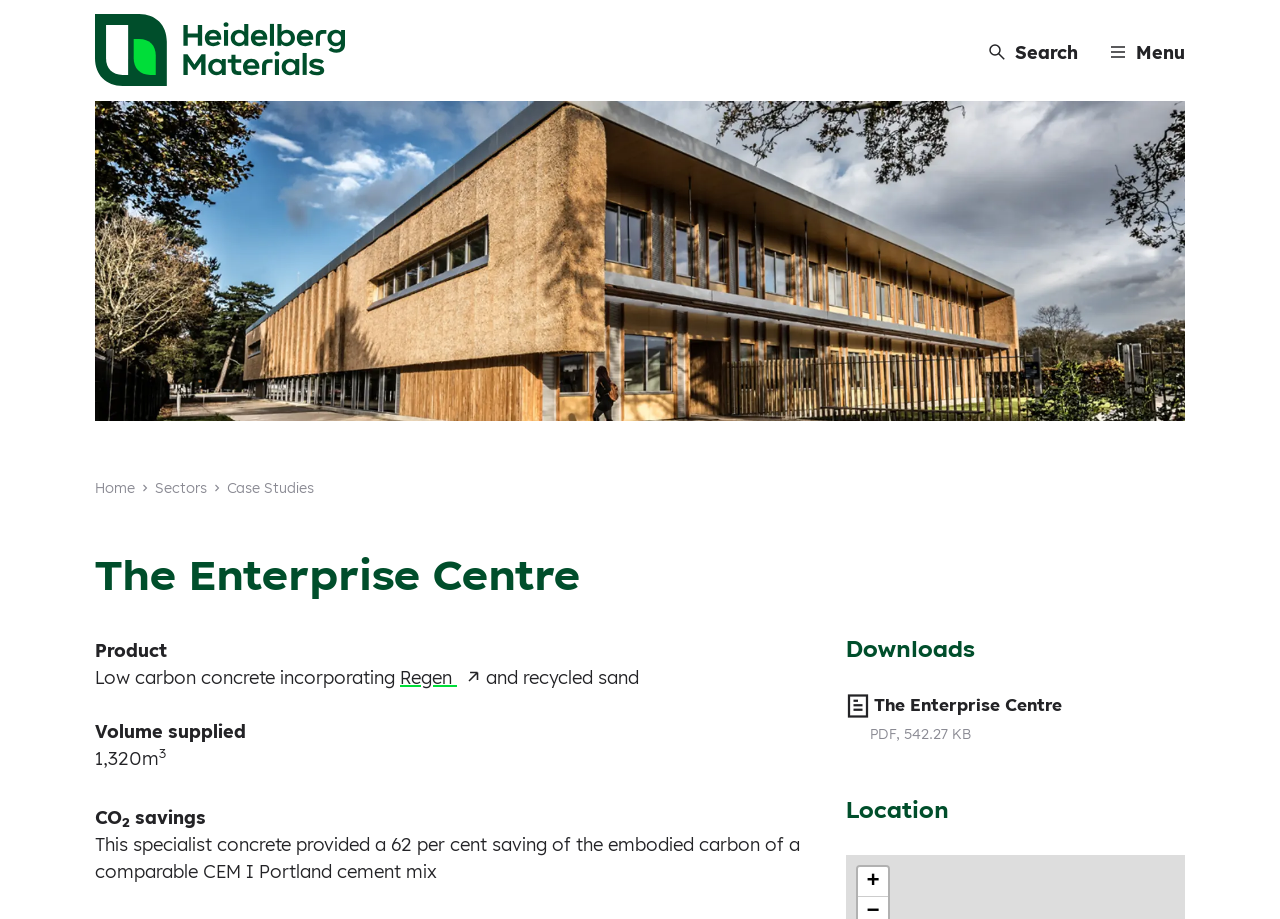Analyze the image and deliver a detailed answer to the question: What is the name of the building featured on this webpage?

The answer can be found by looking at the heading element with the text 'The Enterprise Centre' which is located at the top of the webpage, indicating that the webpage is about this specific building.